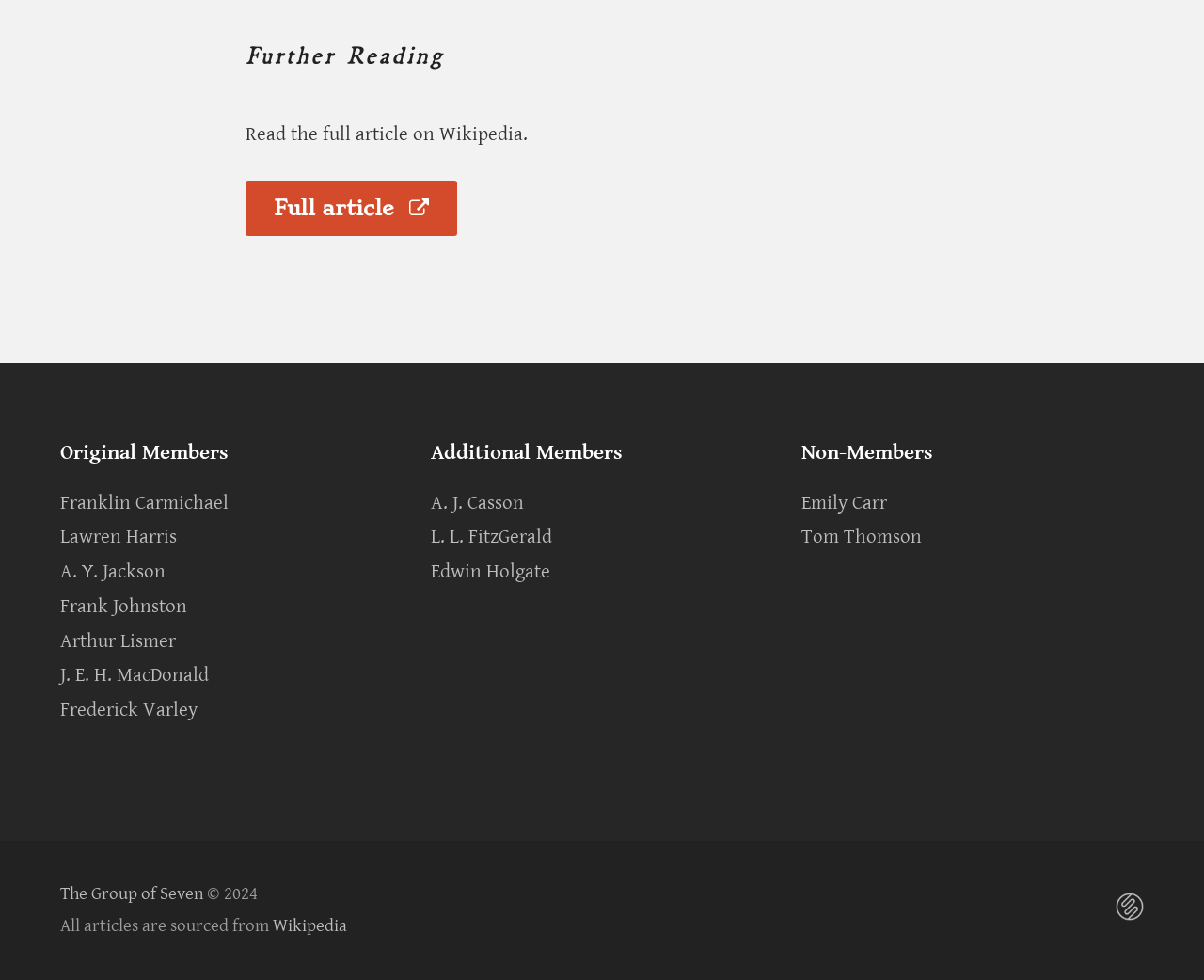Give a concise answer using one word or a phrase to the following question:
What is the source of the articles?

Wikipedia